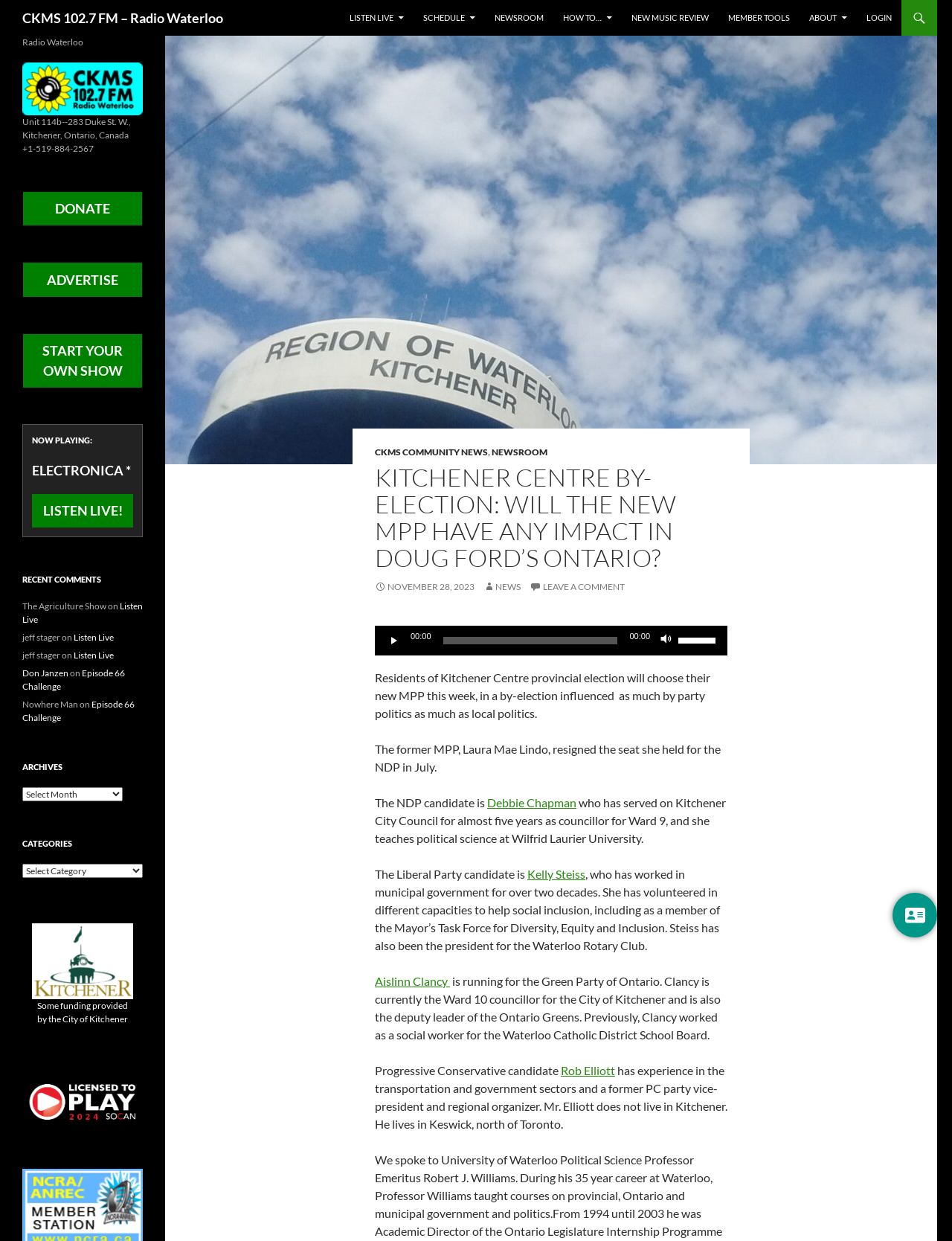Find the bounding box coordinates of the clickable area that will achieve the following instruction: "Click the 'CKMS COMMUNITY NEWS' link".

[0.394, 0.36, 0.512, 0.369]